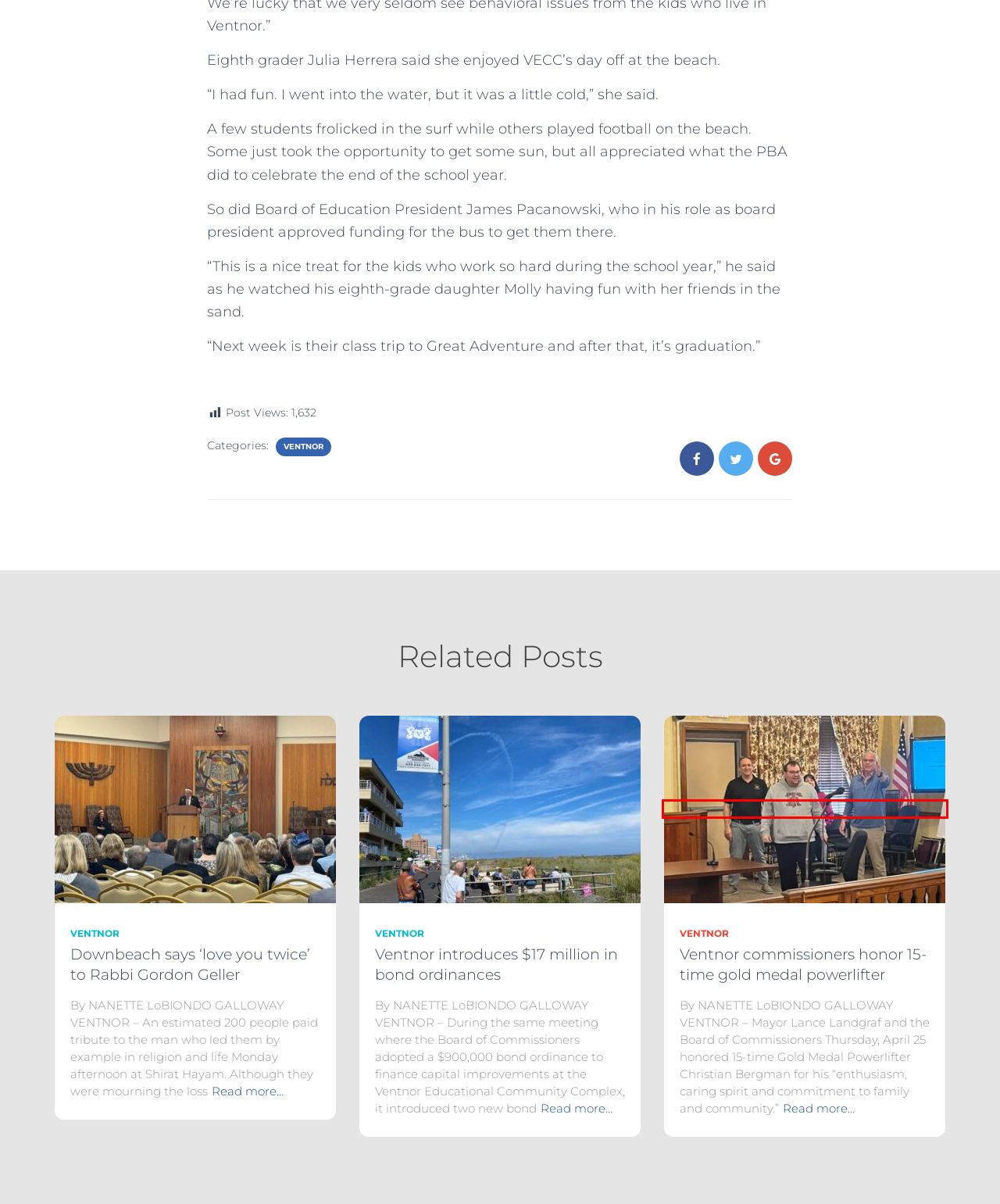Given a screenshot of a webpage with a red rectangle bounding box around a UI element, select the best matching webpage description for the new webpage that appears after clicking the highlighted element. The candidate descriptions are:
A. Opinion - DOWNBEACH
B. Ventnor introduces $17 million in bond ordinances - DOWNBEACH
C. Ventnor commissioners honor 15-time gold medal powerlifter - DOWNBEACH
D. Gallery - DOWNBEACH
E. Video - DOWNBEACH
F. Downbeach says ‘love you twice’ to Rabbi Gordon Geller - DOWNBEACH
G. Ventnor Archives - DOWNBEACH
H. Real local news from Ventnor, Margate and Longport - DOWNBEACH

C